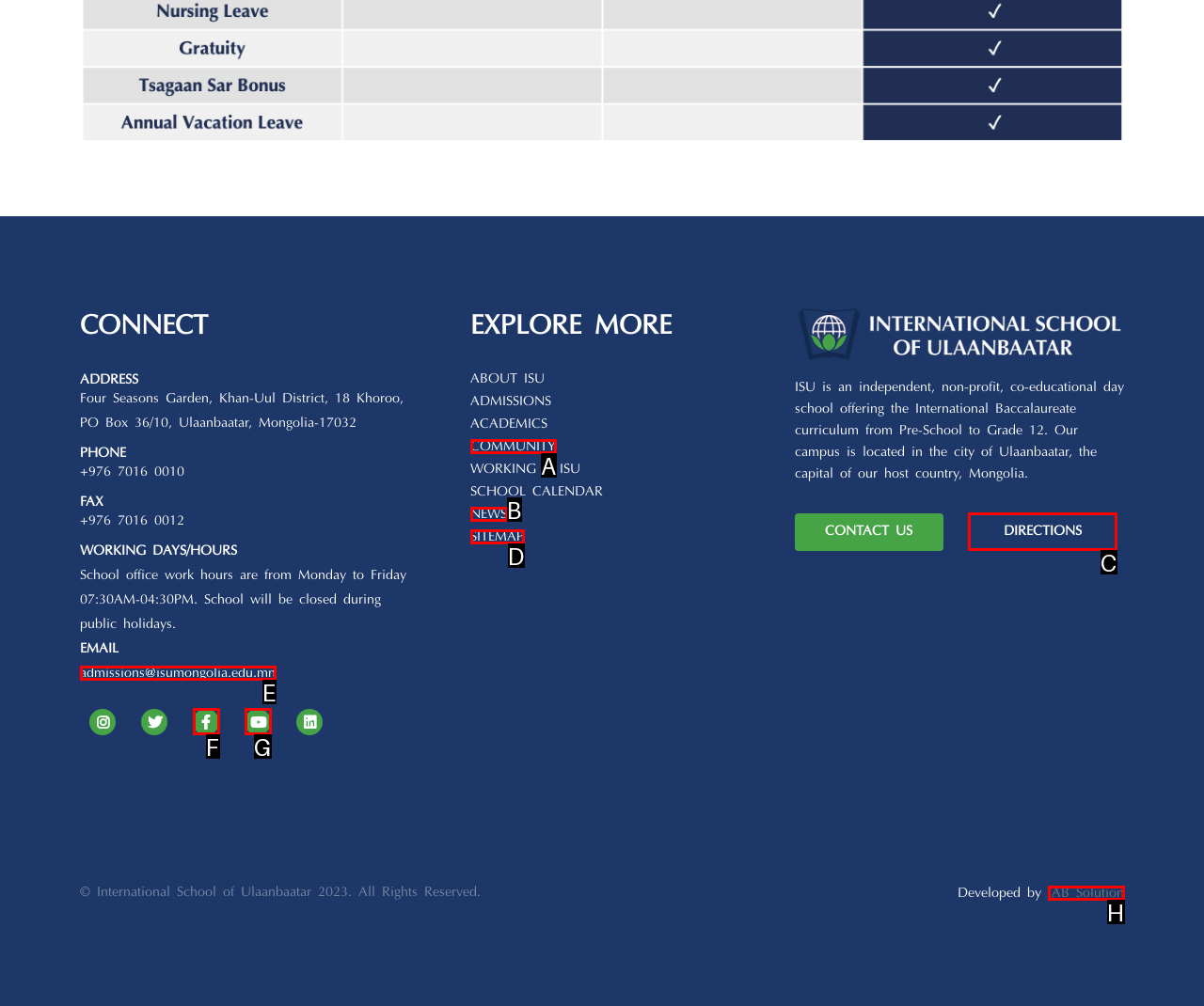Using the given description: COMMUNITY, identify the HTML element that corresponds best. Answer with the letter of the correct option from the available choices.

A